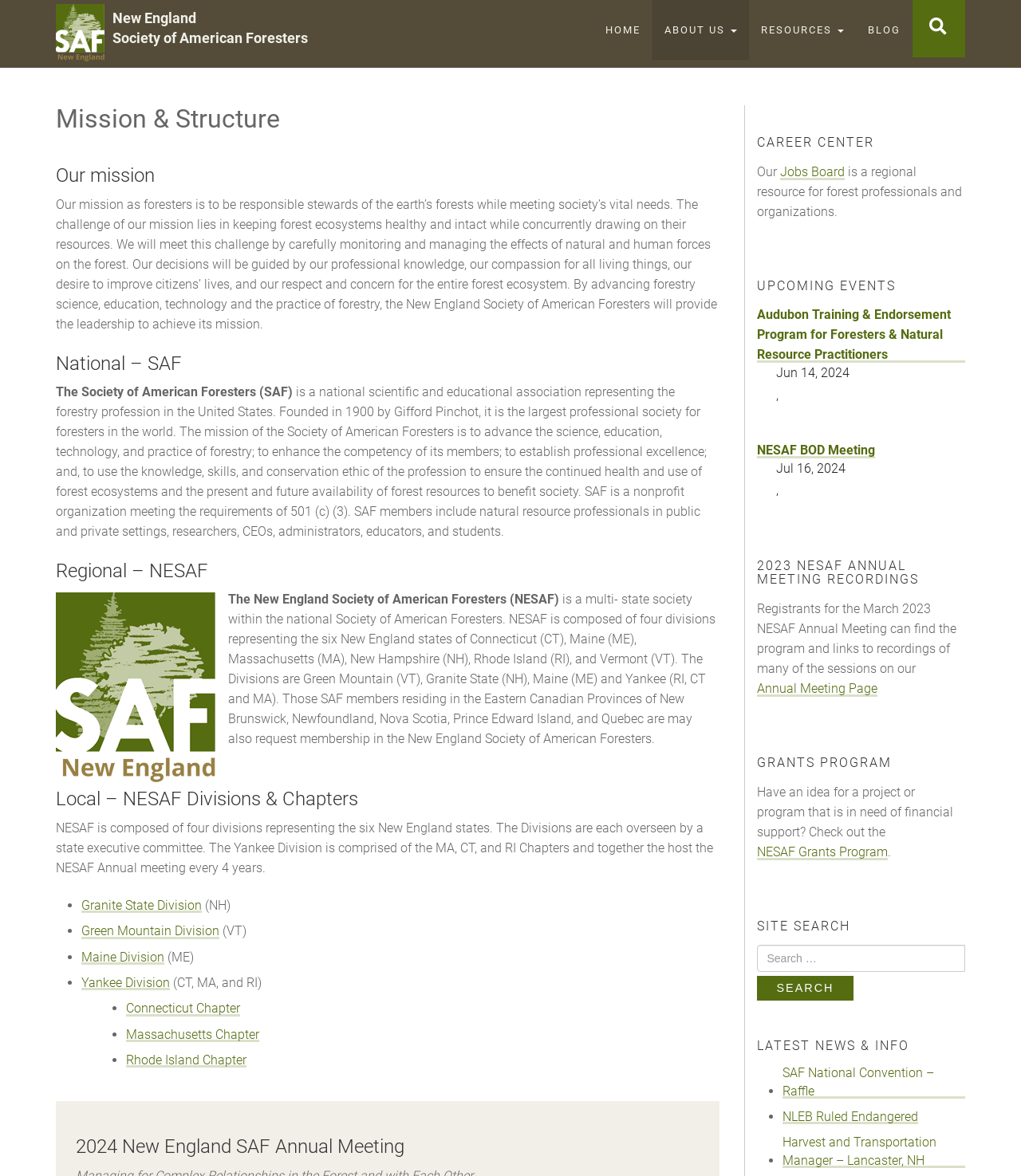Please provide a brief answer to the following inquiry using a single word or phrase:
What is the topic of the upcoming event on June 14, 2024?

Audubon Training & Endorsement Program